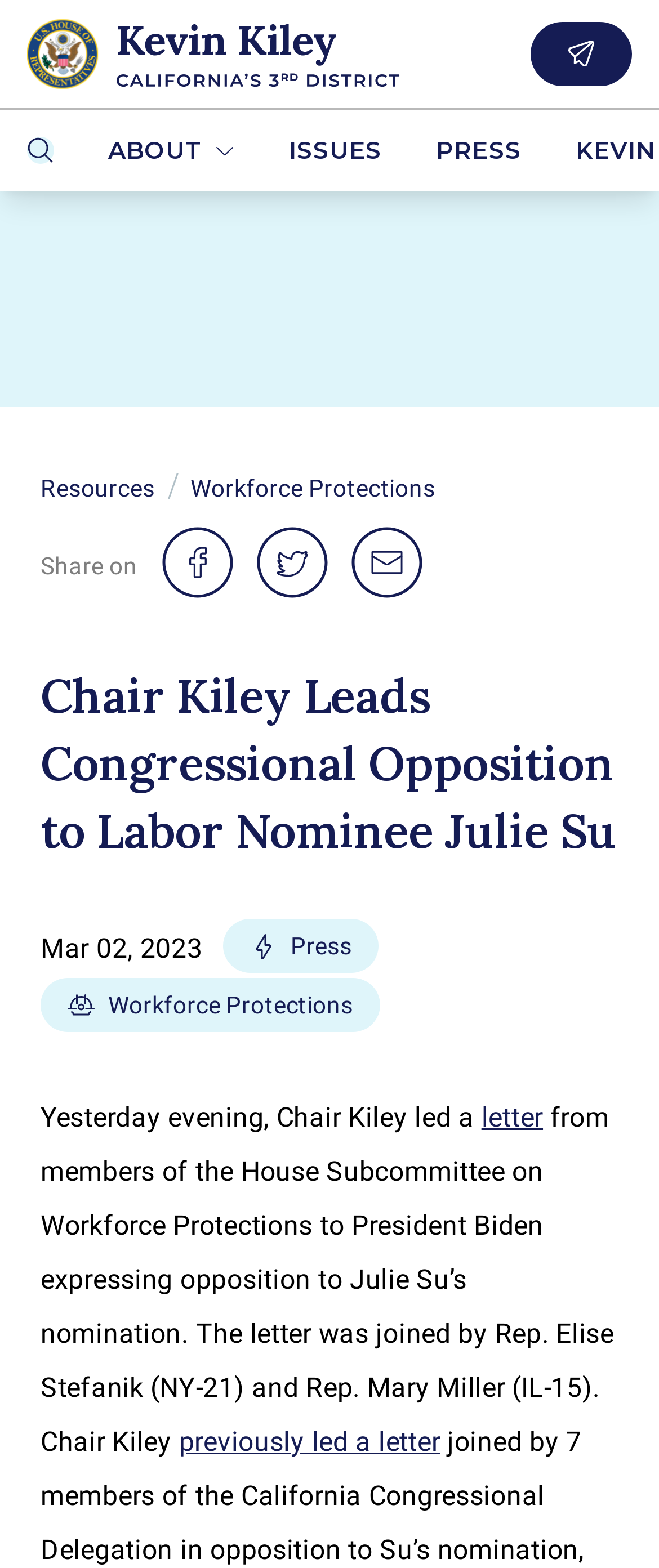Offer a meticulous caption that includes all visible features of the webpage.

The webpage is about Chair Kiley leading a letter to President Biden expressing opposition to Julie Su's nomination. At the top left, there is a link to the "Home" page, and at the top right, there is a link to "Contact Me" with a button below it. A horizontal separator line divides the top section from the rest of the page.

Below the separator, there are several buttons and links, including a "Search" button, an "ABOUT" button, and links to "ISSUES", "PRESS", and "Resources". The "PRESS" and "Workforce Protections" links have corresponding buttons below them.

The main content of the page starts with a heading that reads "Chair Kiley Leads Congressional Opposition to Labor Nominee Julie Su". Below the heading, there is a date "Mar 02, 2023". The main text begins with "Yesterday evening, Chair Kiley led a" followed by a link to a "letter" and then continues with the text "from members of the House Subcommittee on Workforce Protections to President Biden expressing opposition to Julie Su’s nomination. The letter was joined by Rep. Elise Stefanik (NY-21) and Rep. Mary Miller (IL-15). Chair Kiley". There is also a link to "previously led a letter" at the bottom of the main text.

On the right side of the page, there are social media links to share the content on Facebook, Twitter, and email.